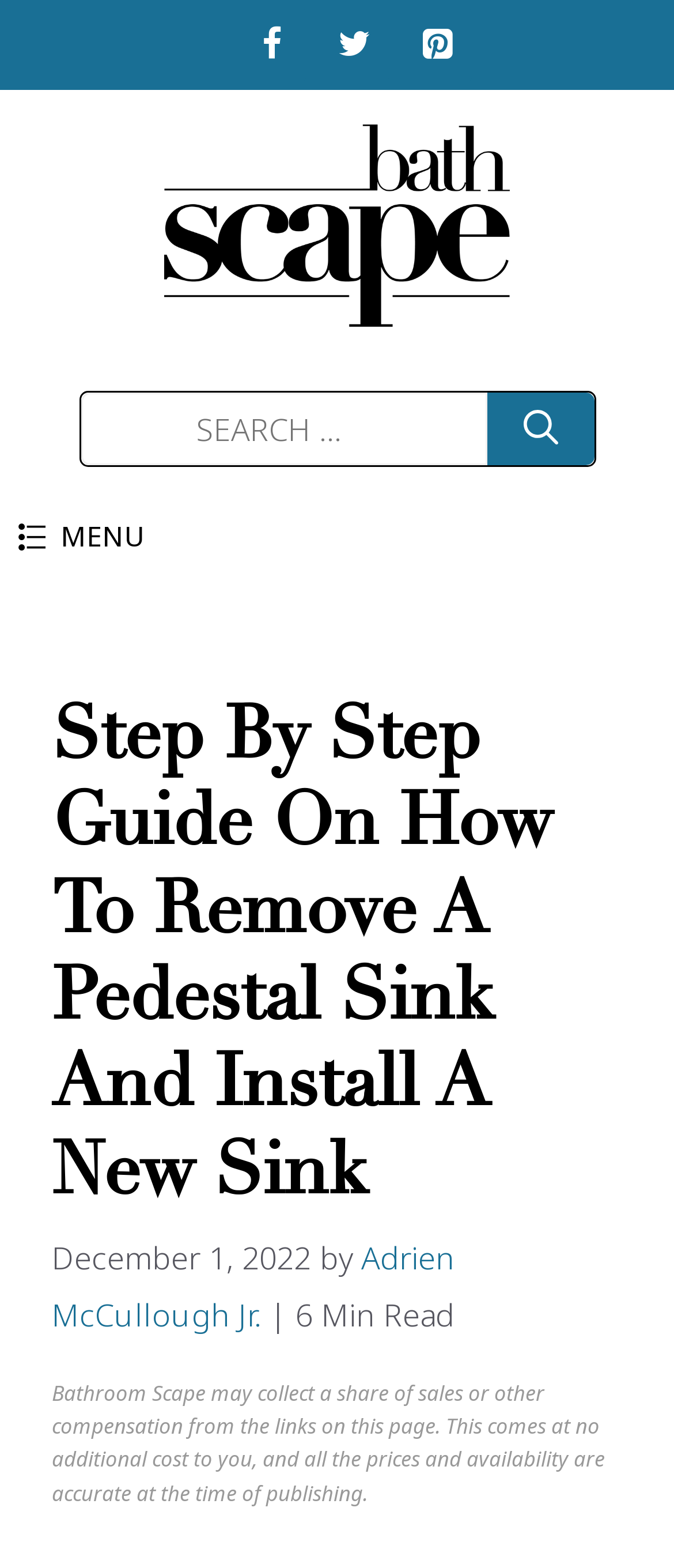Extract the main title from the webpage and generate its text.

Step By Step Guide On How To Remove A Pedestal Sink And Install A New Sink